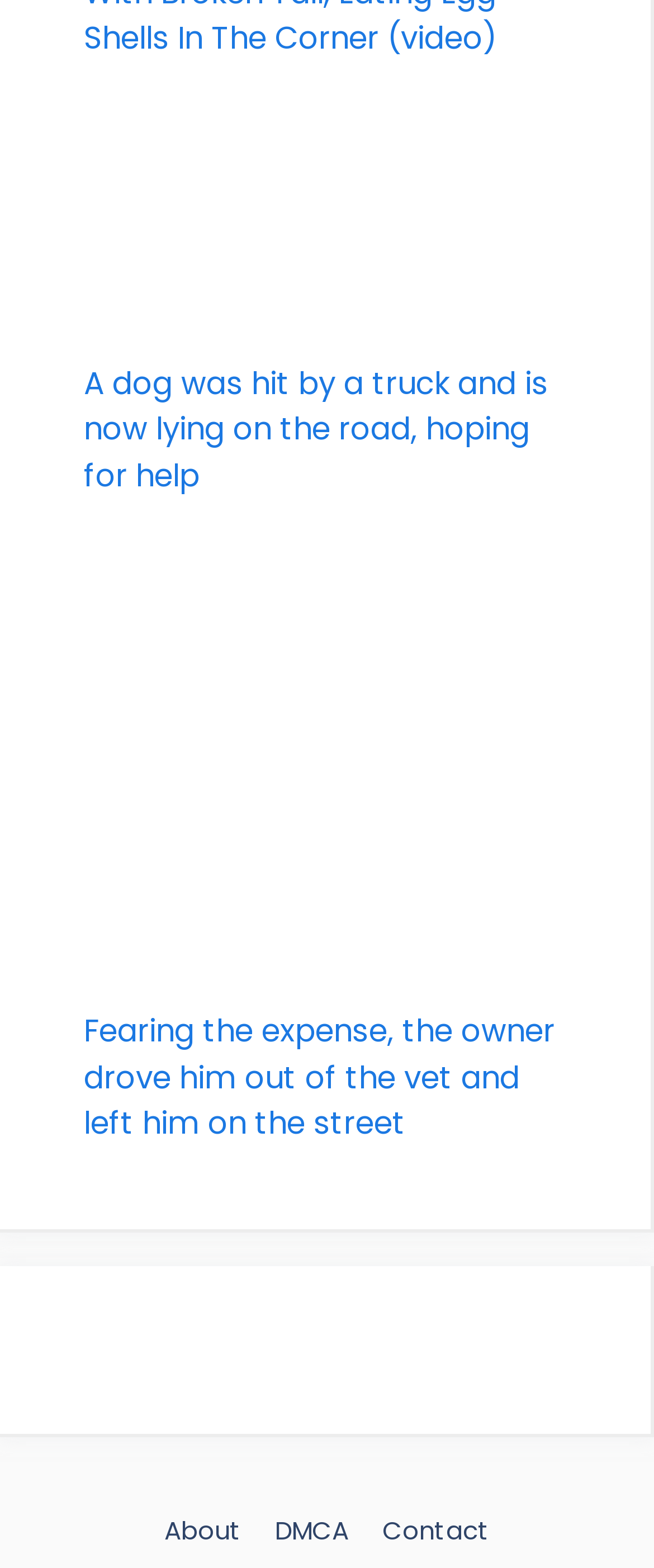Answer the question with a brief word or phrase:
How many links are at the bottom?

3